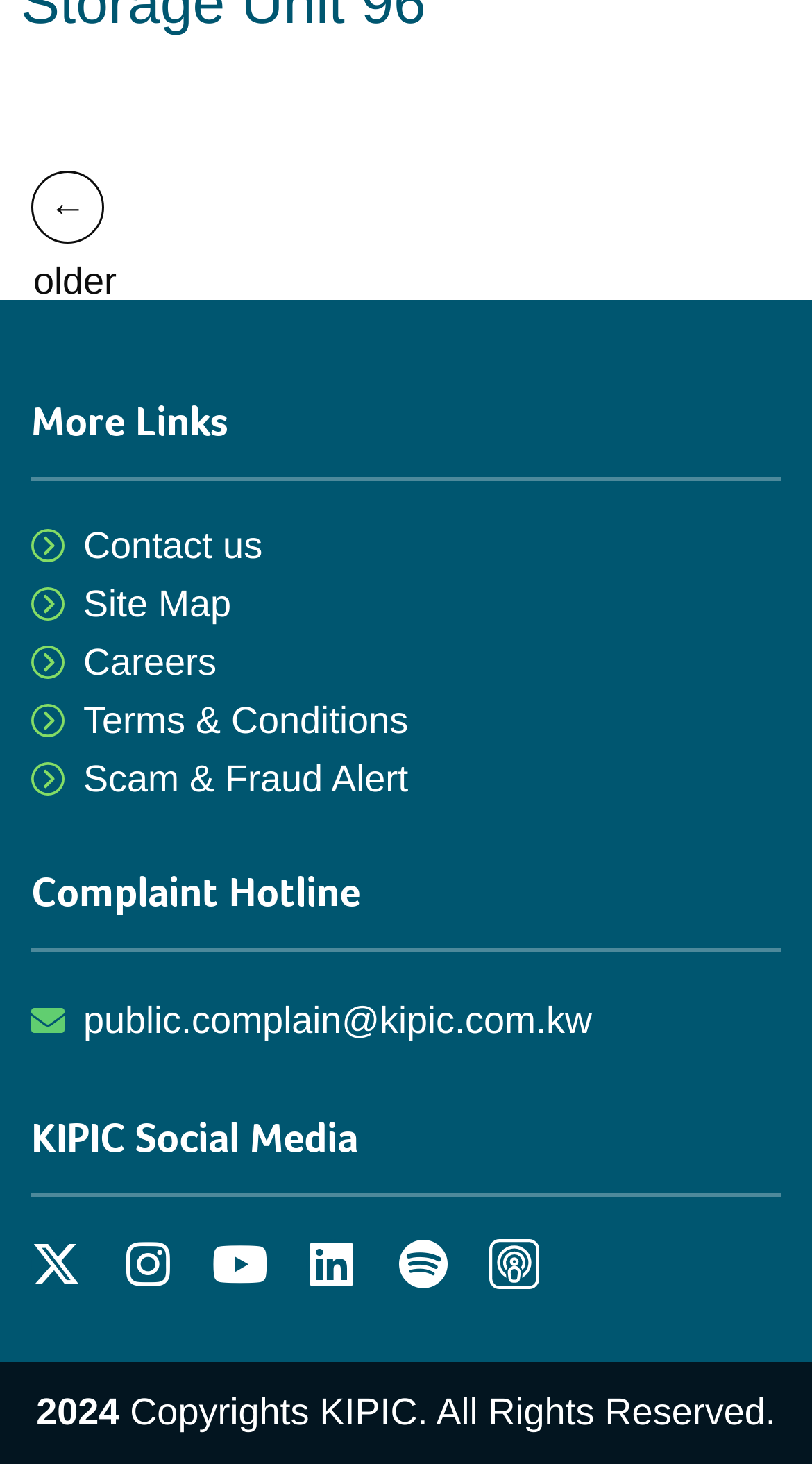What are the social media platforms linked?
Give a thorough and detailed response to the question.

The social media links are located at the bottom of the page, and they include Twitter, Instagram, Youtube, Linkedin, and Spotify, as indicated by their respective icons and text.